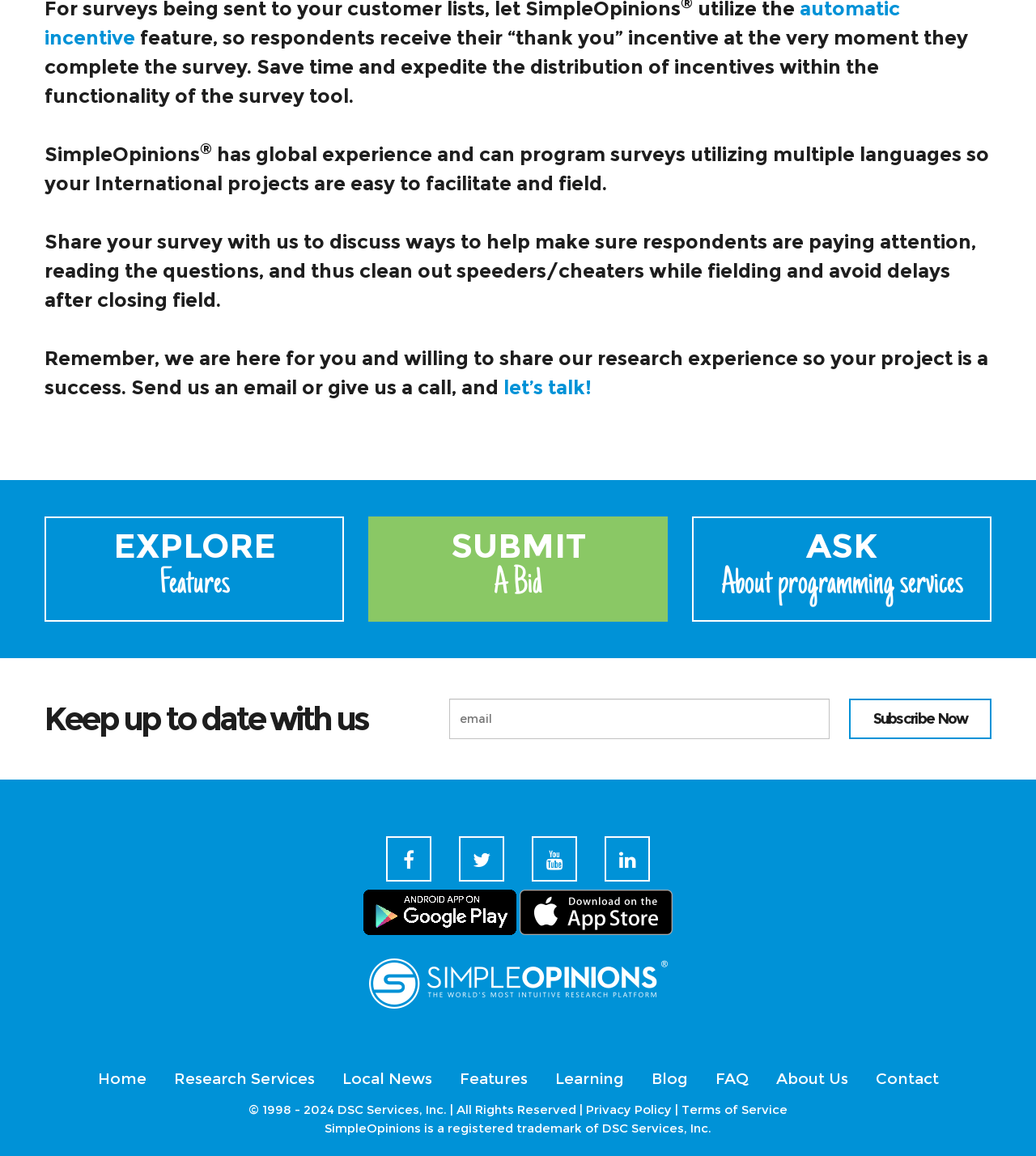Please locate the UI element described by "Ask About programming services" and provide its bounding box coordinates.

[0.668, 0.447, 0.957, 0.538]